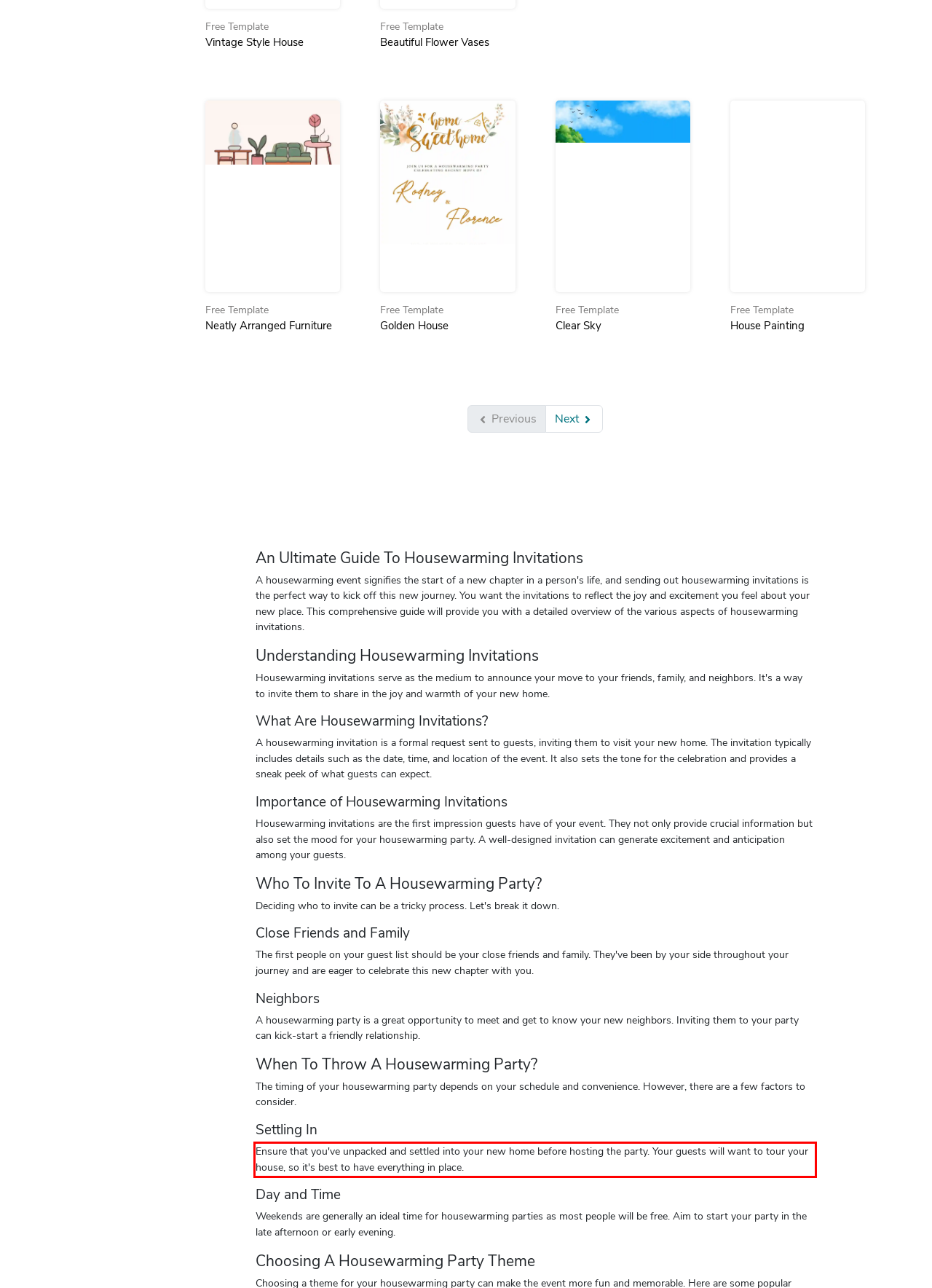Within the screenshot of the webpage, locate the red bounding box and use OCR to identify and provide the text content inside it.

Ensure that you've unpacked and settled into your new home before hosting the party. Your guests will want to tour your house, so it's best to have everything in place.